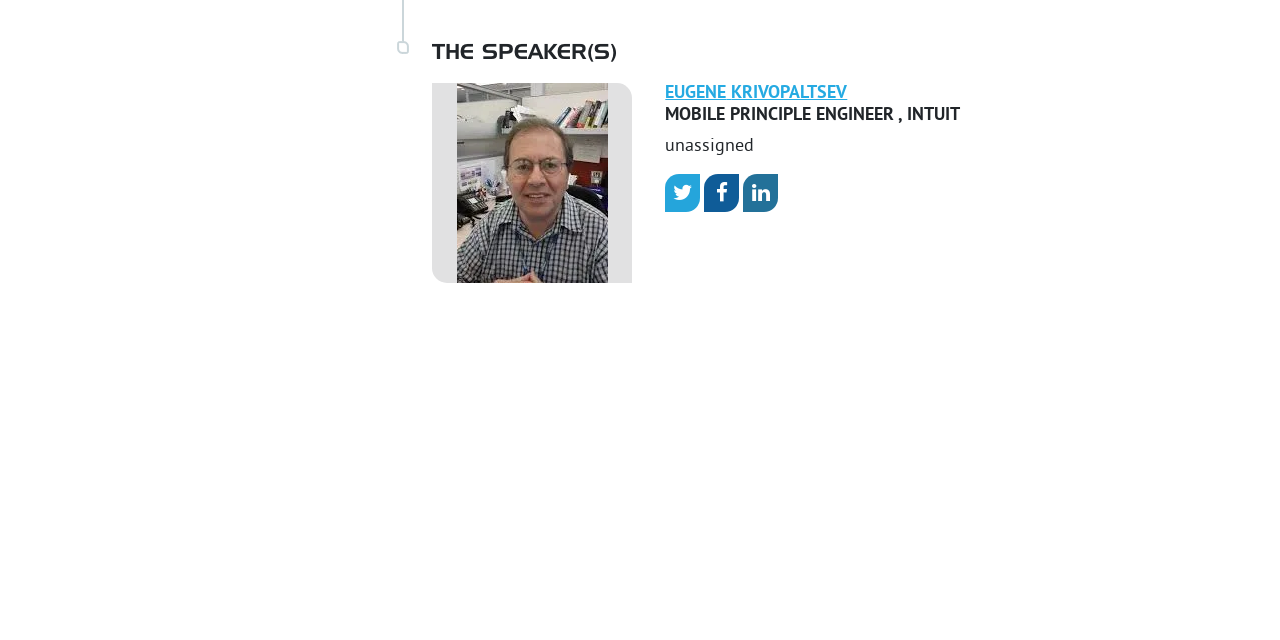Please find the bounding box for the following UI element description. Provide the coordinates in (top-left x, top-left y, bottom-right x, bottom-right y) format, with values between 0 and 1: parent_node: EUGENE KRIVOPALTSEV

[0.55, 0.272, 0.578, 0.332]